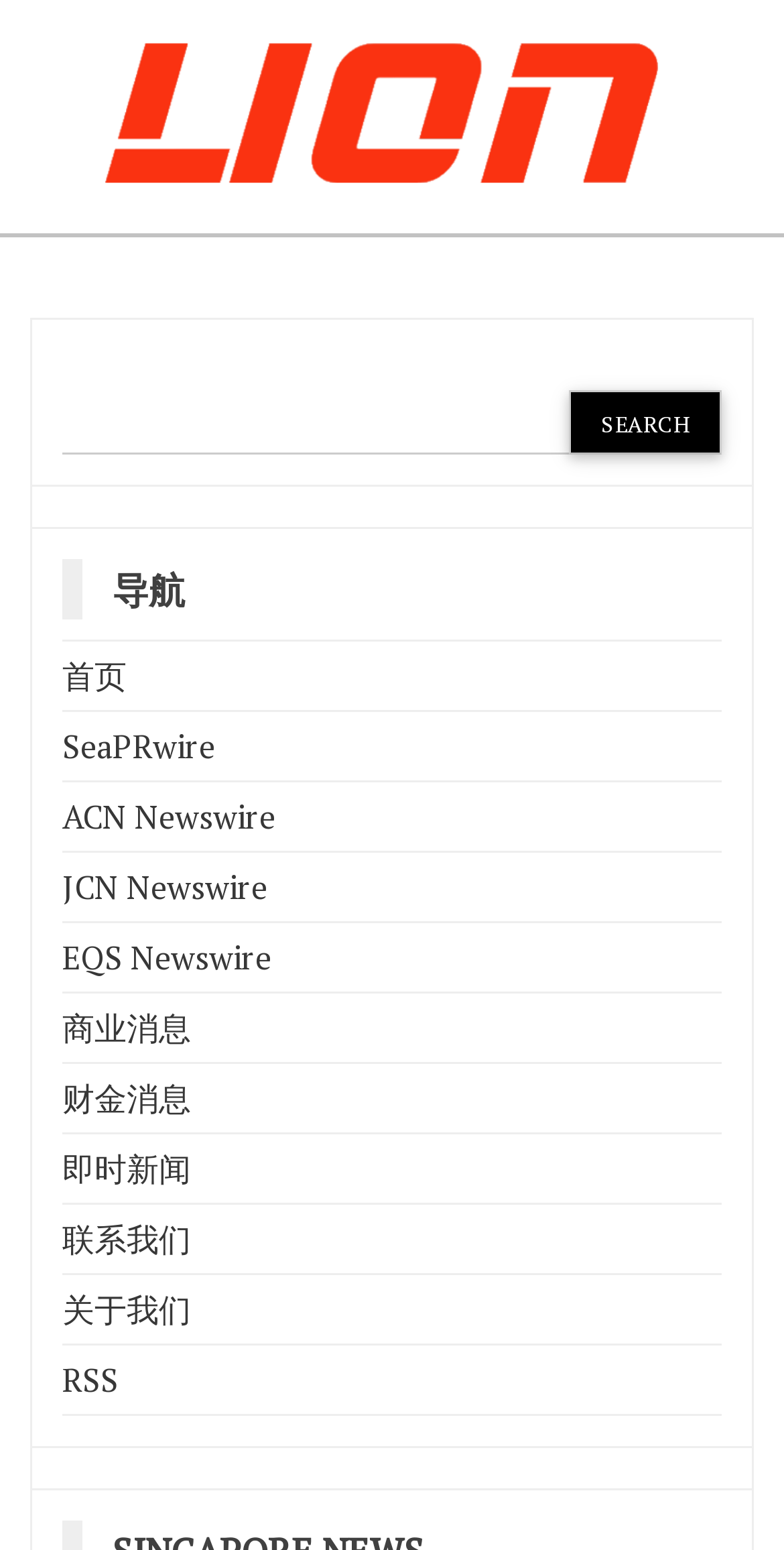What is the purpose of the textbox?
Give a one-word or short phrase answer based on the image.

Search